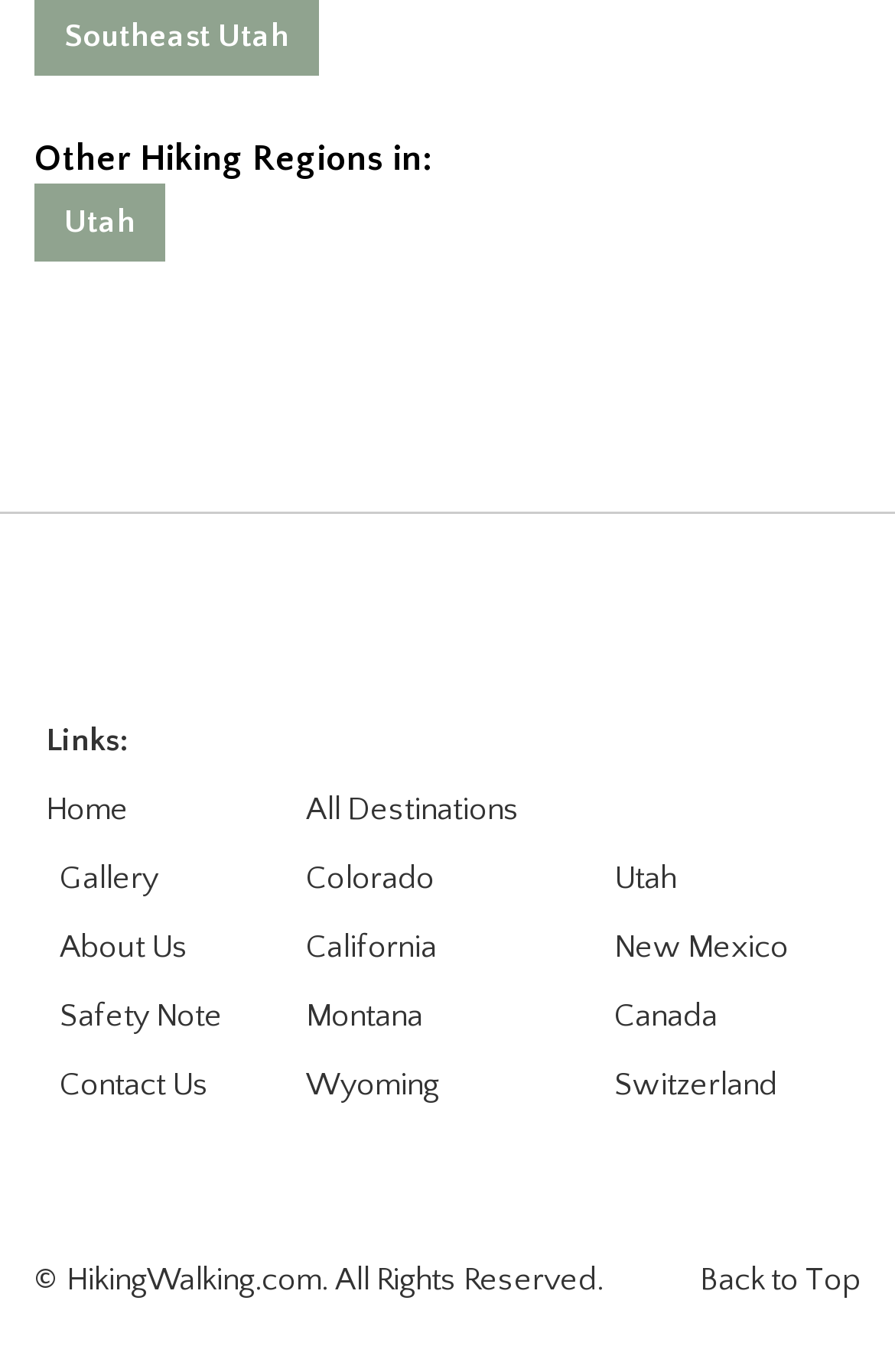What is the purpose of the 'Back to Top' link?
Respond to the question with a well-detailed and thorough answer.

The 'Back to Top' link is located at the bottom of the webpage and allows users to quickly scroll back to the top of the webpage, saving them the effort of manually scrolling up.